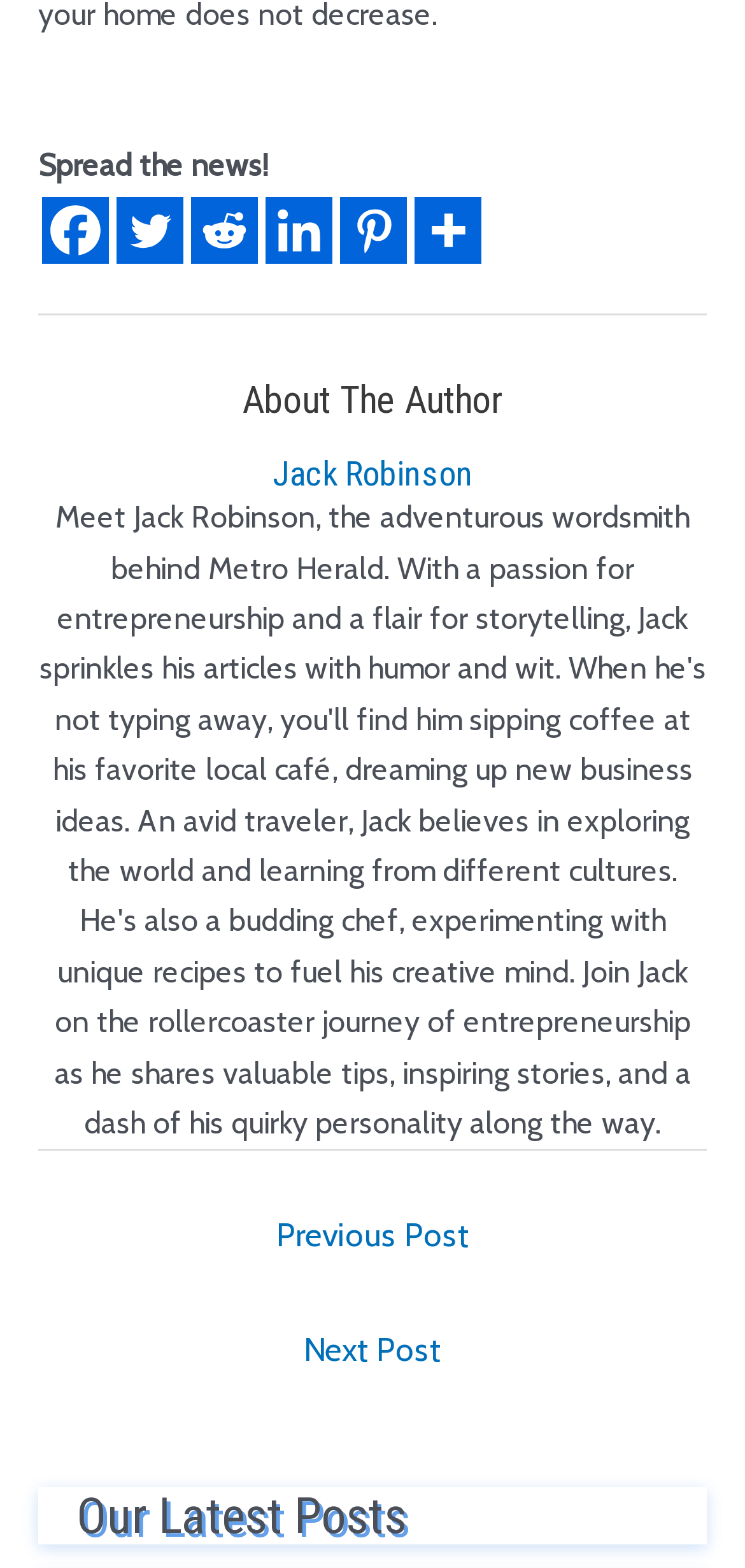What is the function of the navigation section?
Can you provide a detailed and comprehensive answer to the question?

The navigation section contains links to 'Previous Post' and 'Next Post', which suggests that the function of this section is to allow users to navigate between posts.